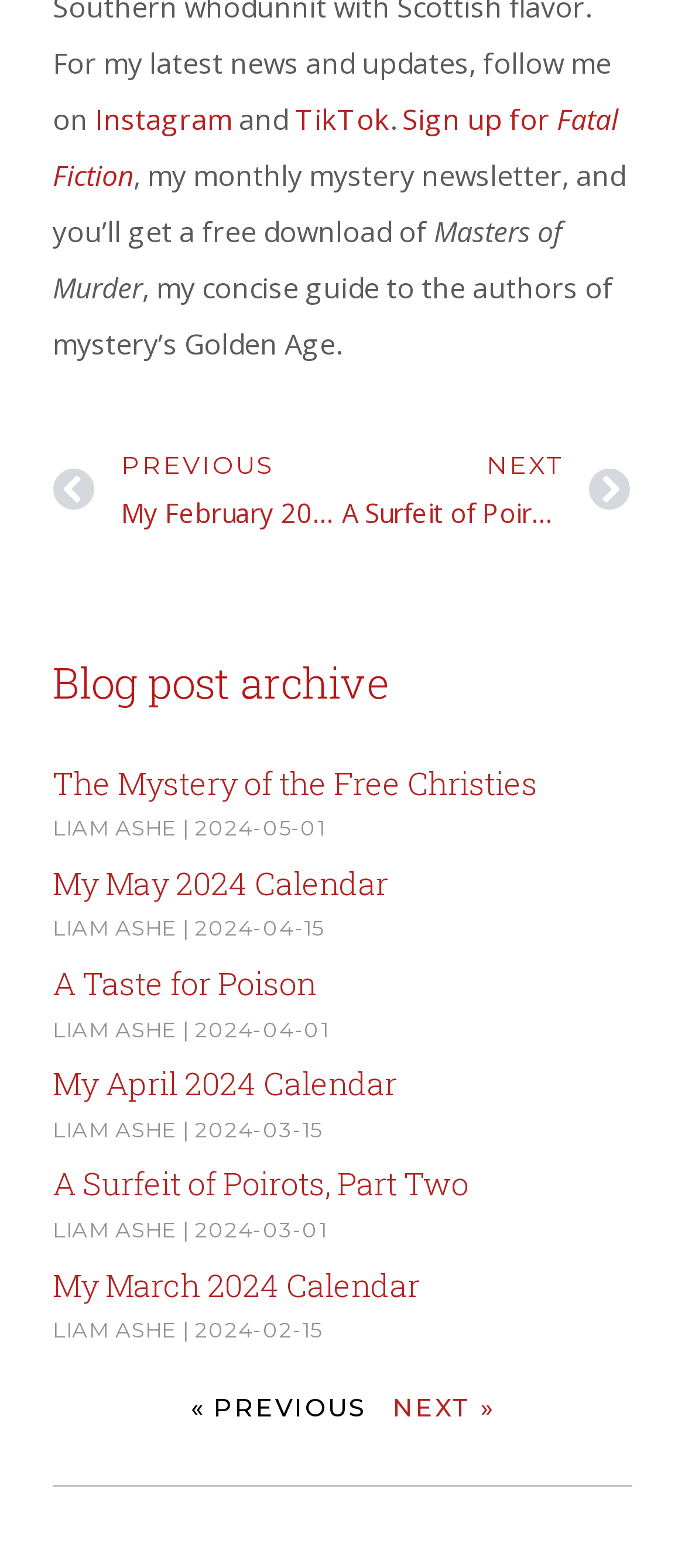Identify the coordinates of the bounding box for the element that must be clicked to accomplish the instruction: "Like the post".

None